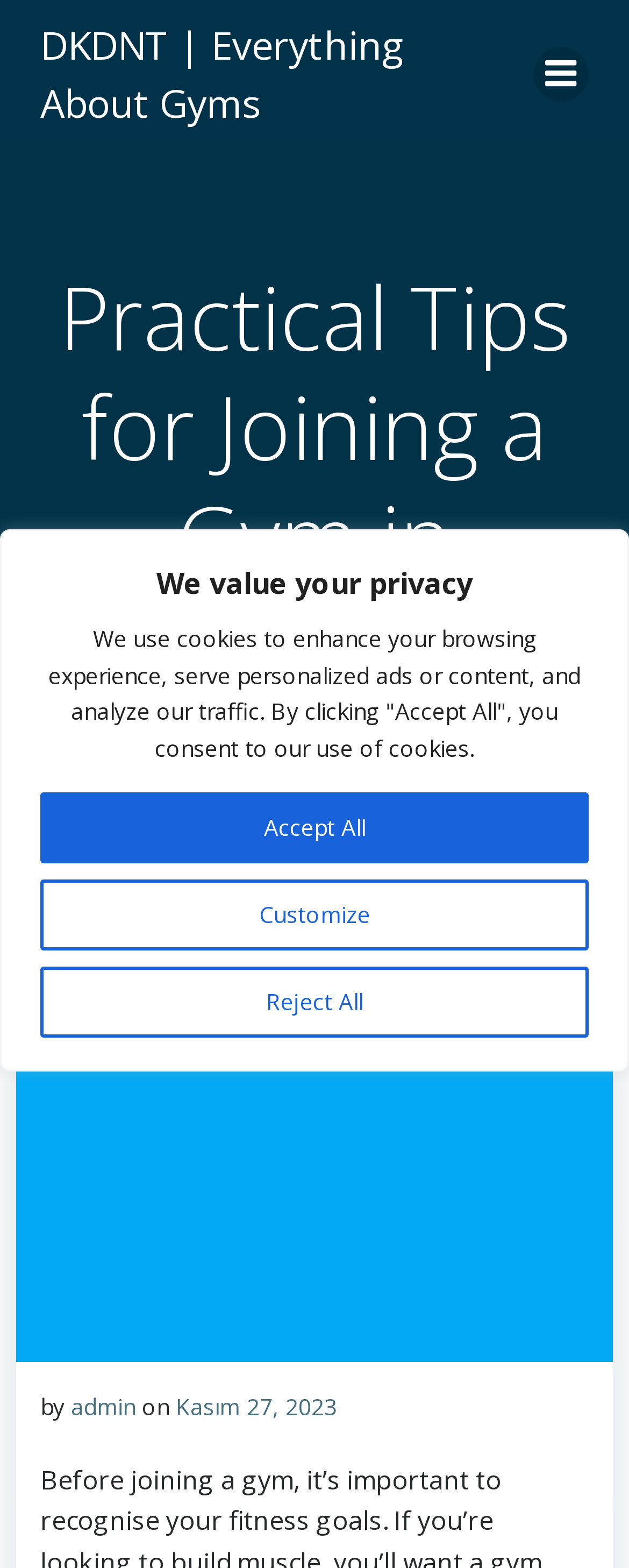Please provide a detailed answer to the question below by examining the image:
Who is the author of the article?

I found the author's name by looking at the link element with the text 'admin' at the bottom of the page, next to the date of publication.